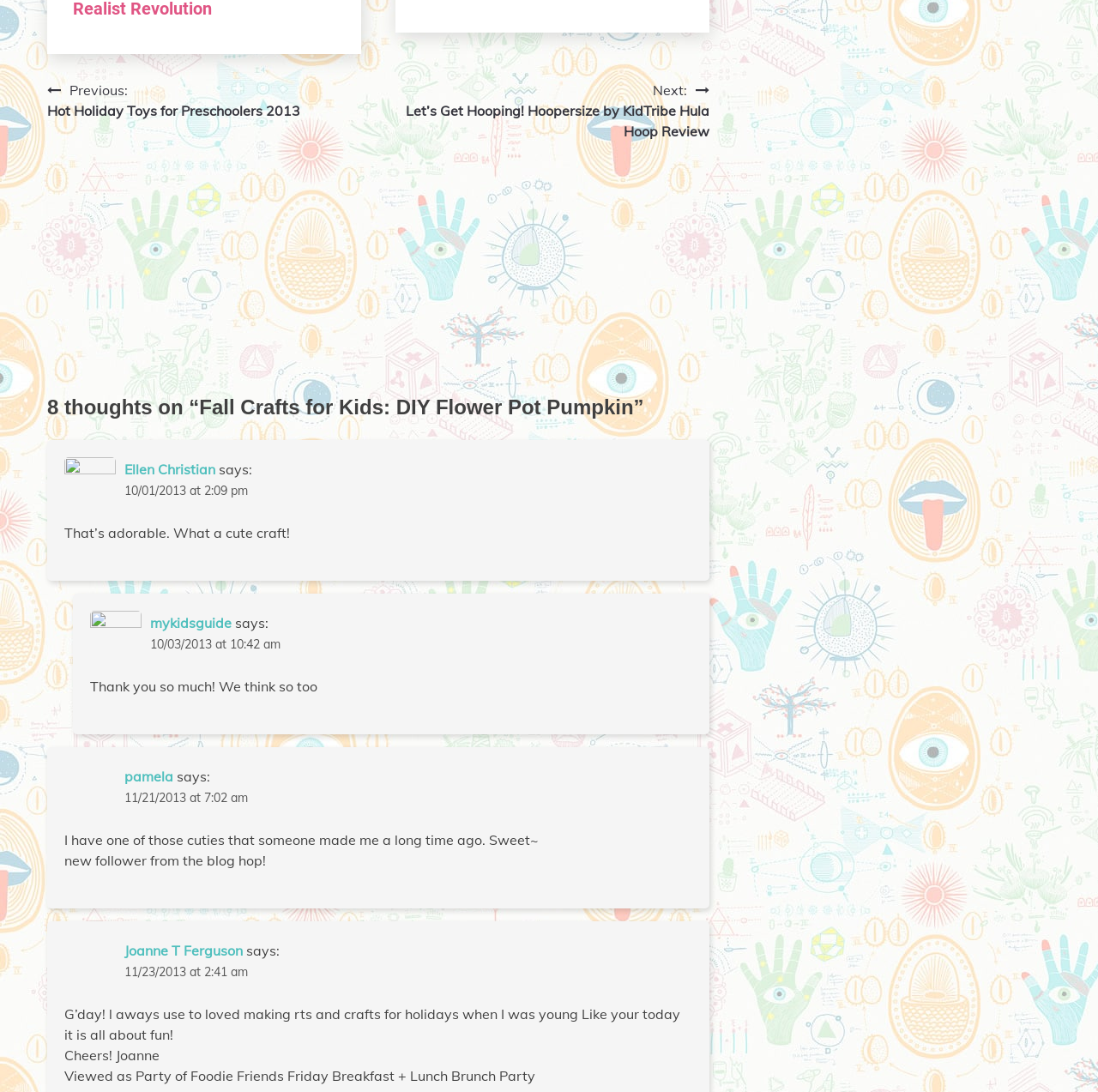How many links are there in the post navigation section?
Answer briefly with a single word or phrase based on the image.

2